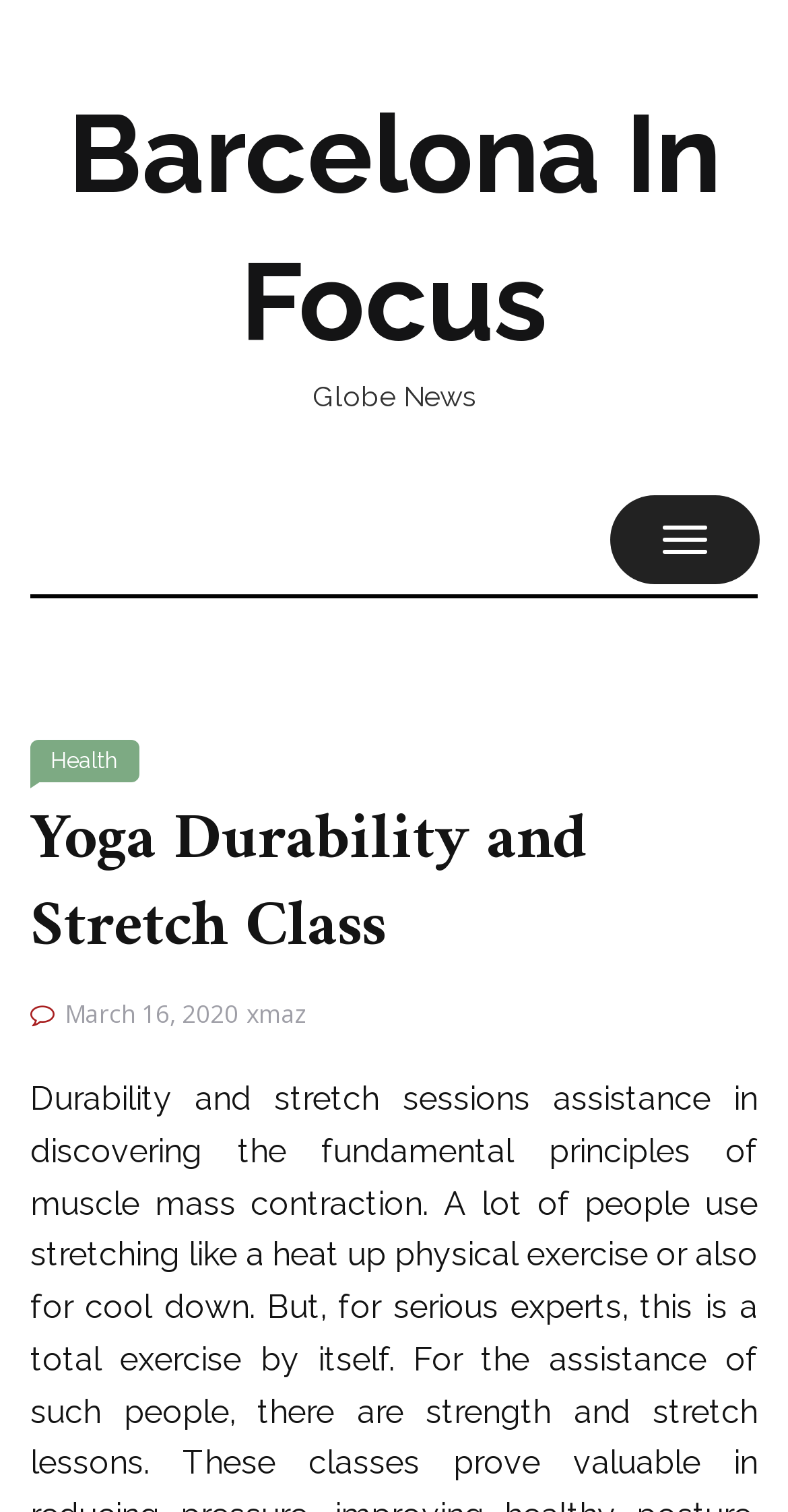Create a detailed summary of all the visual and textual information on the webpage.

The webpage is about a yoga class focused on durability and stretch, with a title "Yoga Durability and Stretch Class - Barcelona In Focus". At the top-left of the page, there is a heading "Barcelona In Focus" with a link to the same title. Below this heading, there is a text "Globe News" positioned roughly in the middle of the page.

On the top-right side of the page, there is a button labeled "TOGGLE NAVIGATION". When clicked, it reveals a navigation menu with a link to "Health" at the top, followed by a heading "Yoga Durability and Stretch Class" that spans almost the entire width of the page. Below this heading, there is a text "March 16, 2020" and a link to "xmaz" positioned next to each other.

The meta description provides additional context, suggesting that the page discusses the importance of durability and stretch sessions in understanding muscle mass contraction, and how people often use stretching as a warm-up or cool-down exercise.